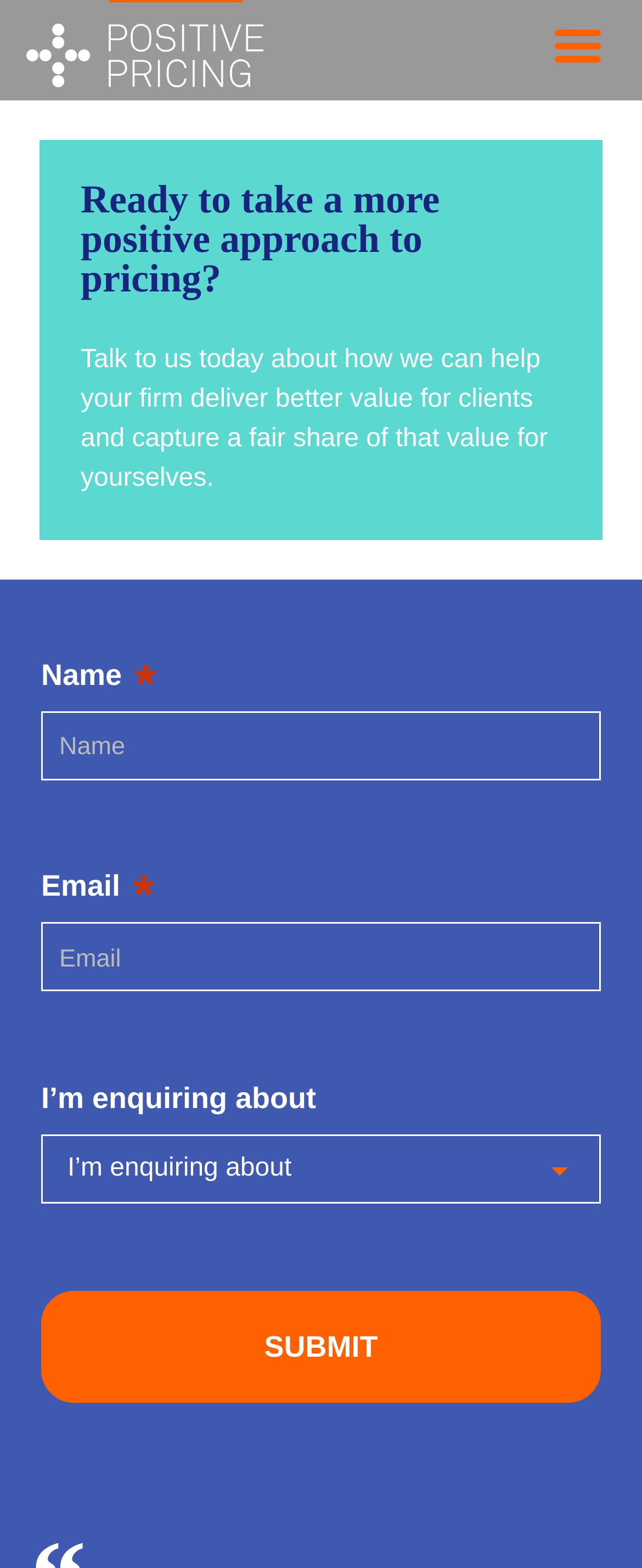Construct a thorough caption encompassing all aspects of the webpage.

The webpage is a contact page with a focus on pricing consultation. At the top right corner, there is a menu button. Below the menu button, a prominent heading reads "Ready to take a more positive approach to pricing?" 

Following the heading, a paragraph of text explains the purpose of the page, which is to discuss how the firm can help clients deliver better value and capture a fair share of that value. 

On the left side of the page, there is a form with several input fields. The first field is for the user's name, marked with an asterisk to indicate it's a required field. Below the name field, there are fields for email and a dropdown menu for specifying the purpose of the enquiry. 

At the bottom of the form, there is a submit button with the text "SUBMIT" in capital letters. The button is centered and takes up a significant portion of the page's width.